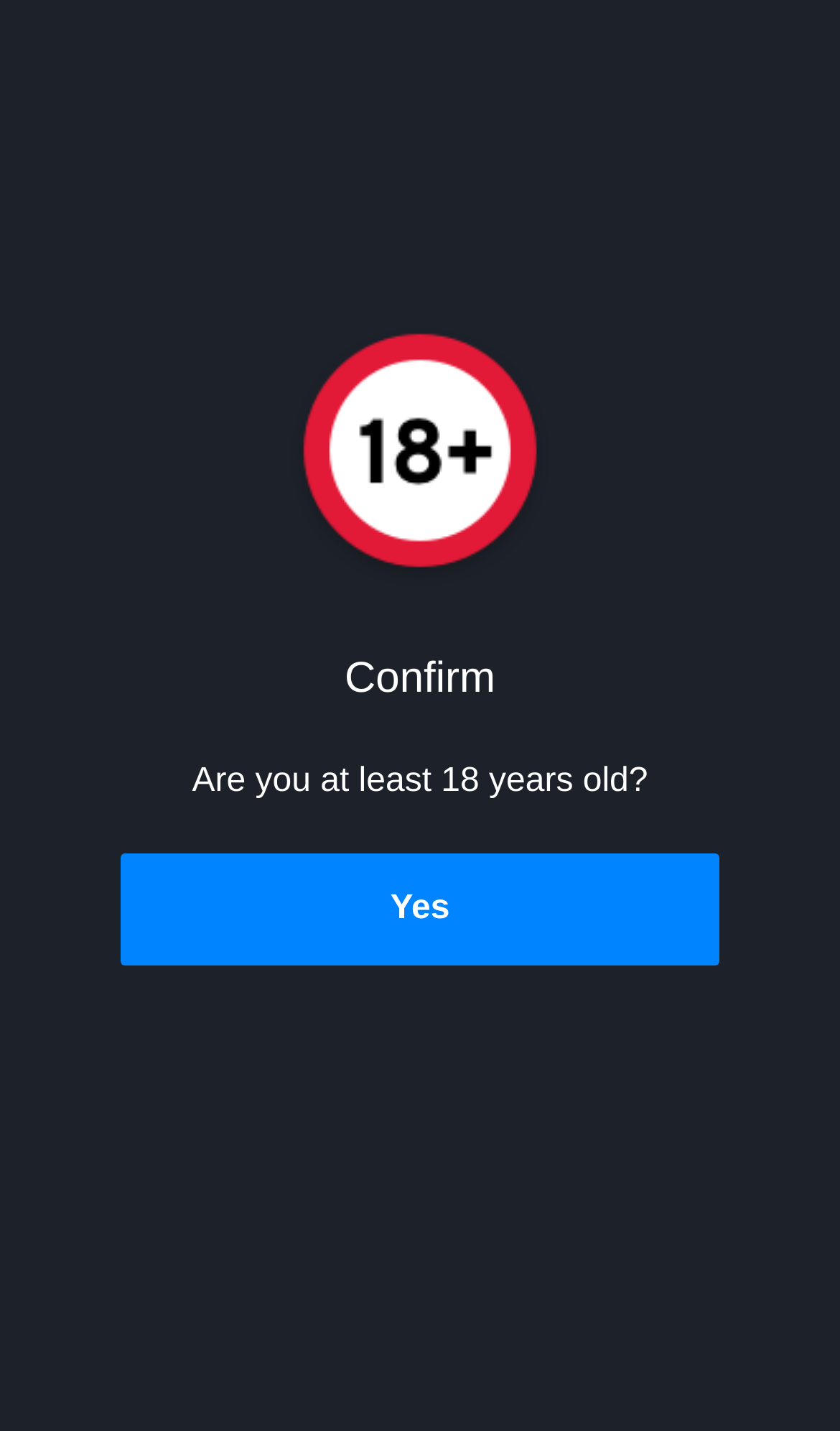Describe all the key features and sections of the webpage thoroughly.

The webpage is titled "Confirm" and has a main section that occupies the entire page. At the top, there is a header section that spans the full width of the page. Within the header, there is a heading element that displays the title "Confirm". 

Below the header, there is a text paragraph that asks "Are you at least 18 years old?" positioned roughly in the middle of the page. 

Underneath the text paragraph, there is a button labeled "Yes" that spans almost the full width of the page, with a small margin on the left and right sides. The button is centered horizontally and positioned near the middle of the page.